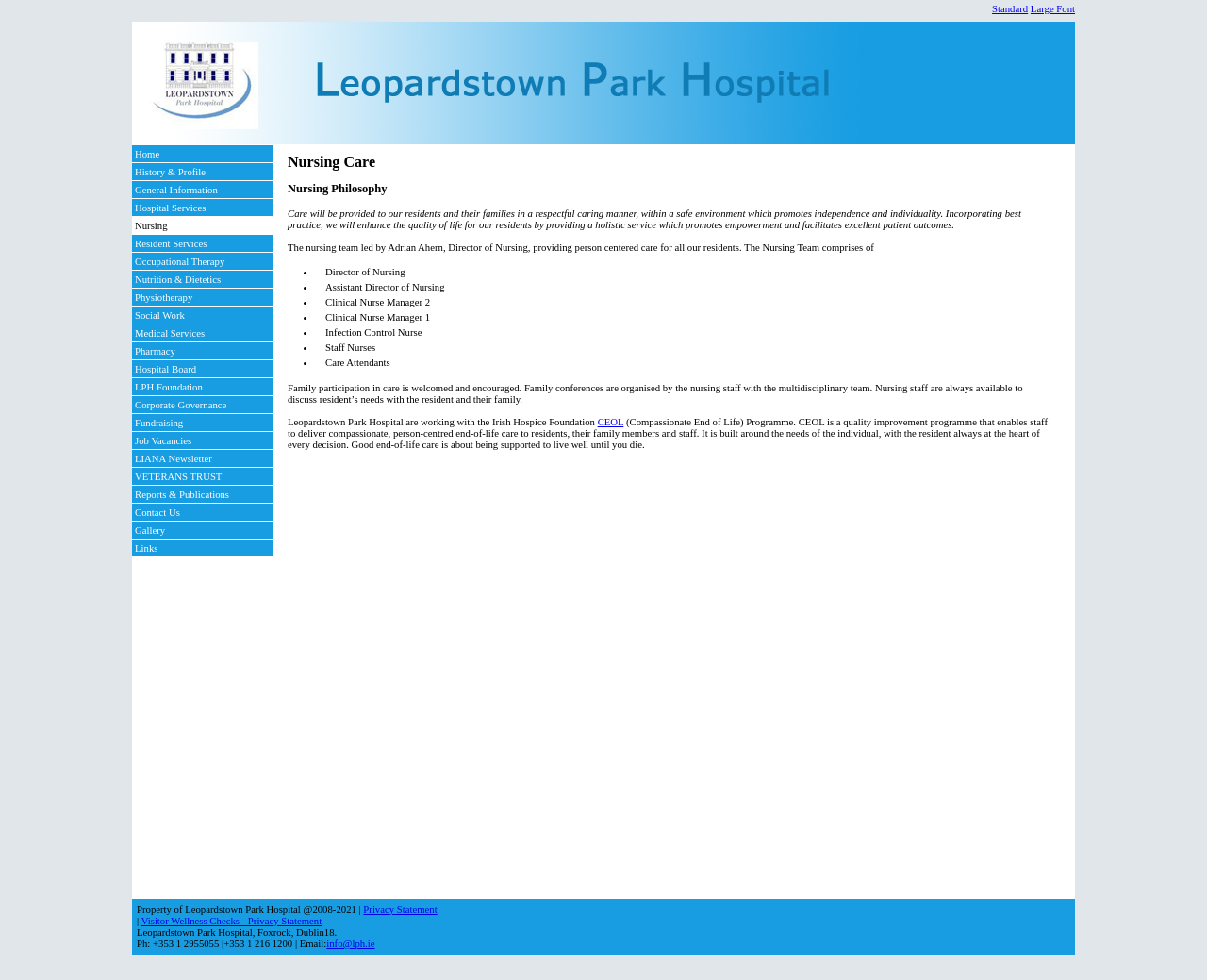Please identify the bounding box coordinates of the element I should click to complete this instruction: 'Click on the 'Nursing' link'. The coordinates should be given as four float numbers between 0 and 1, like this: [left, top, right, bottom].

[0.109, 0.221, 0.227, 0.24]